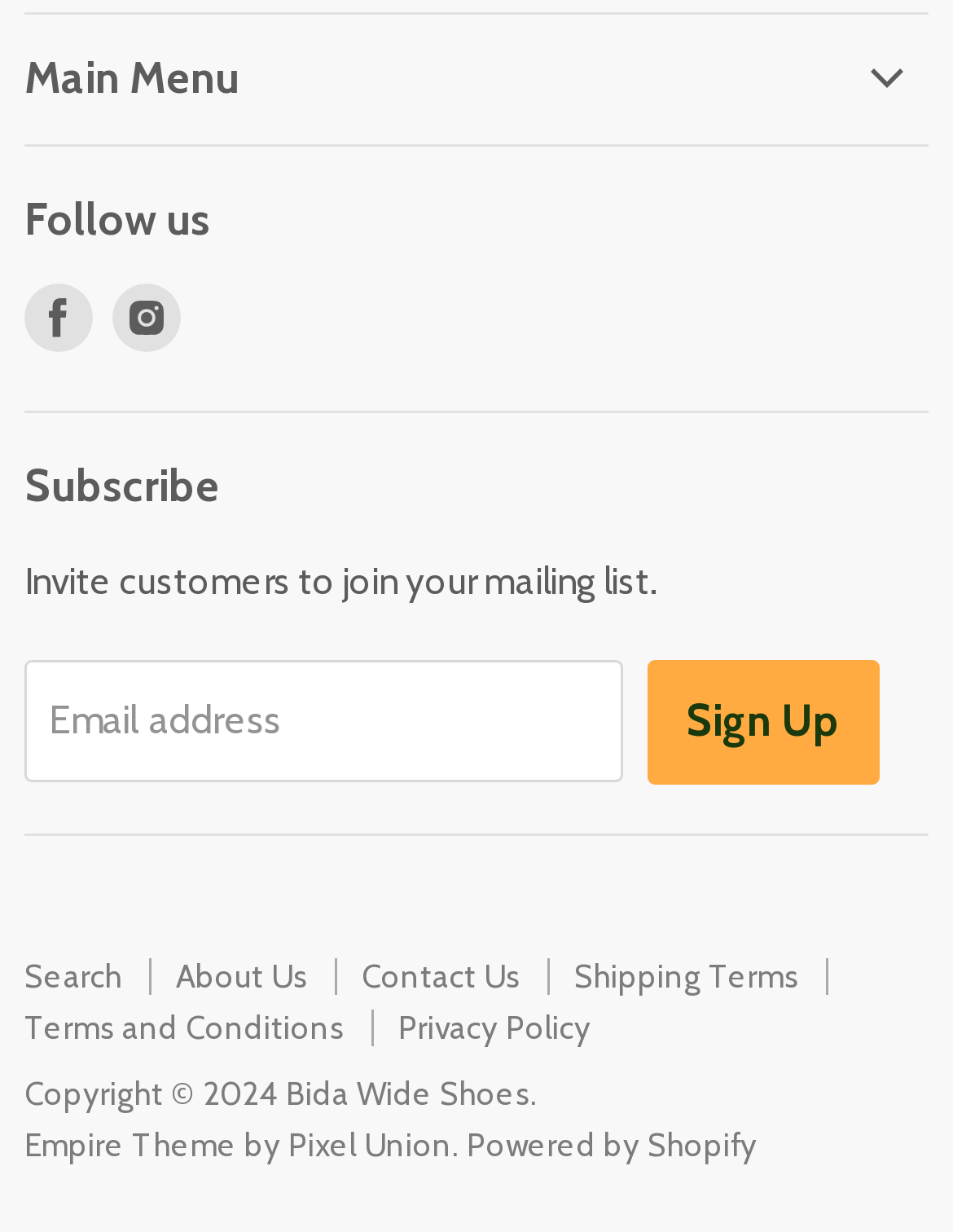Please provide the bounding box coordinates for the element that needs to be clicked to perform the following instruction: "Go to About Us page". The coordinates should be given as four float numbers between 0 and 1, i.e., [left, top, right, bottom].

[0.026, 0.079, 0.182, 0.115]